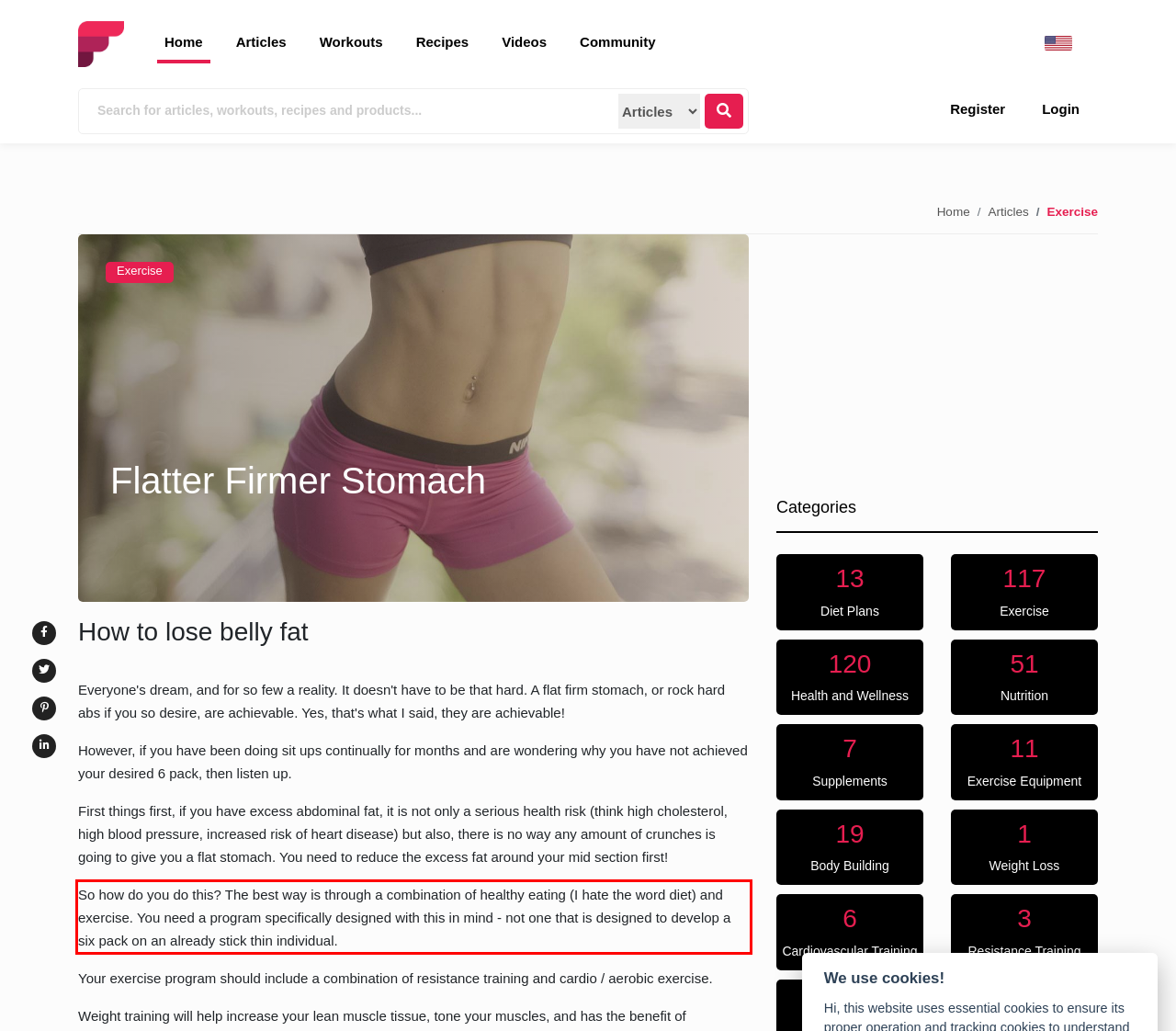Please use OCR to extract the text content from the red bounding box in the provided webpage screenshot.

So how do you do this? The best way is through a combination of healthy eating (I hate the word diet) and exercise. You need a program specifically designed with this in mind - not one that is designed to develop a six pack on an already stick thin individual.